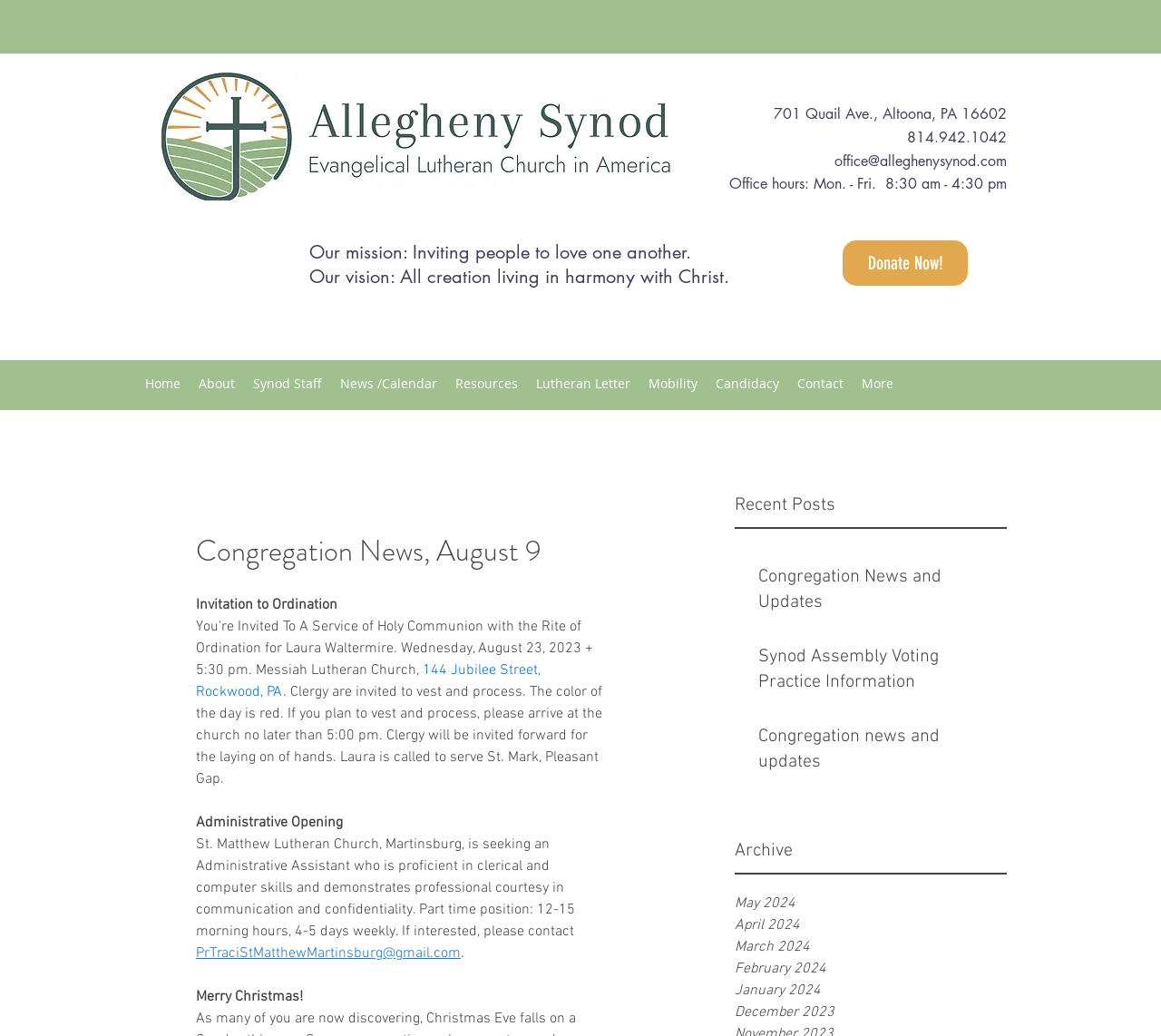Please indicate the bounding box coordinates of the element's region to be clicked to achieve the instruction: "Contact the office via email". Provide the coordinates as four float numbers between 0 and 1, i.e., [left, top, right, bottom].

[0.719, 0.146, 0.867, 0.164]